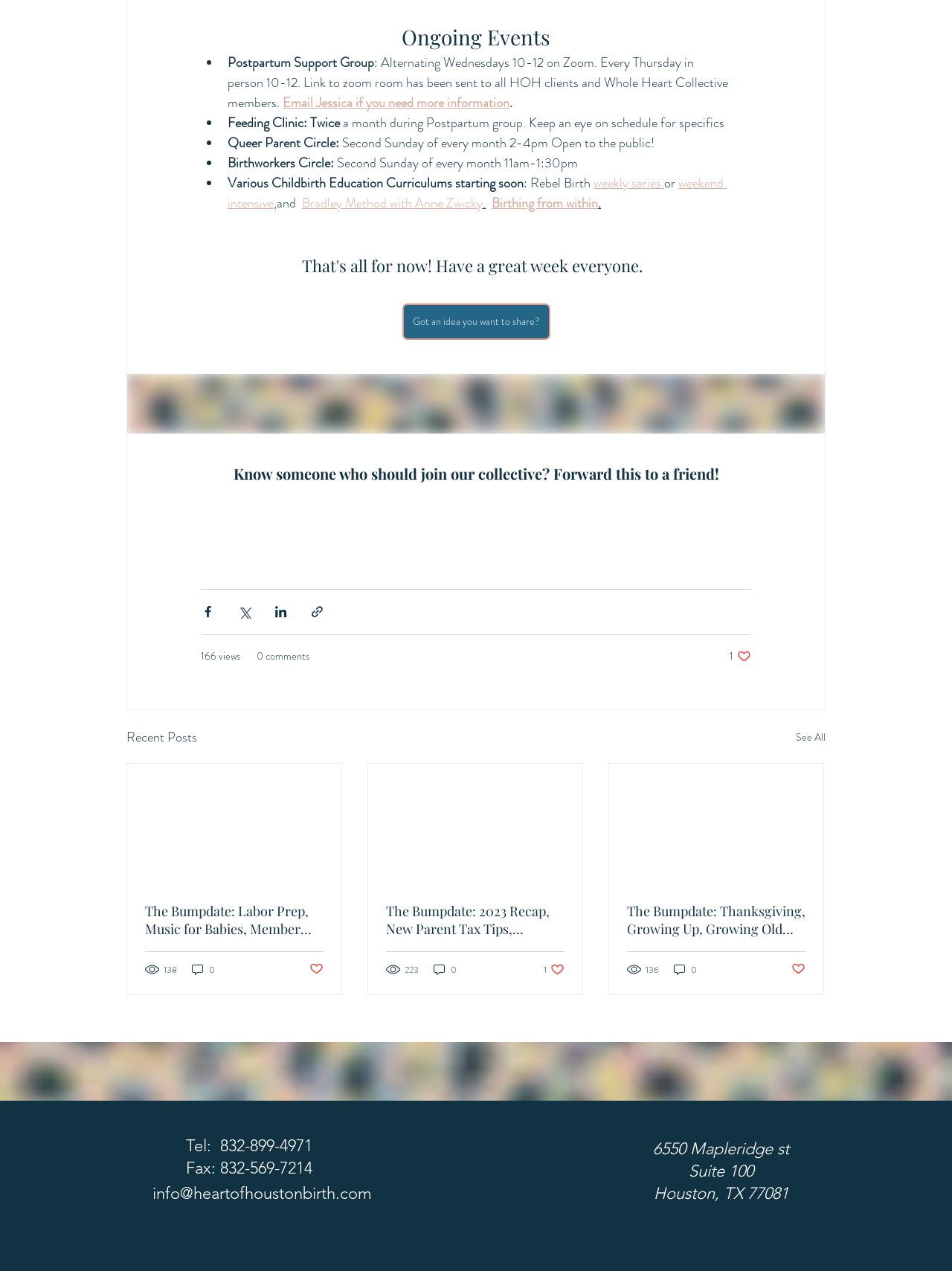Provide your answer in a single word or phrase: 
What is the purpose of the 'Share via' buttons?

To share content on social media